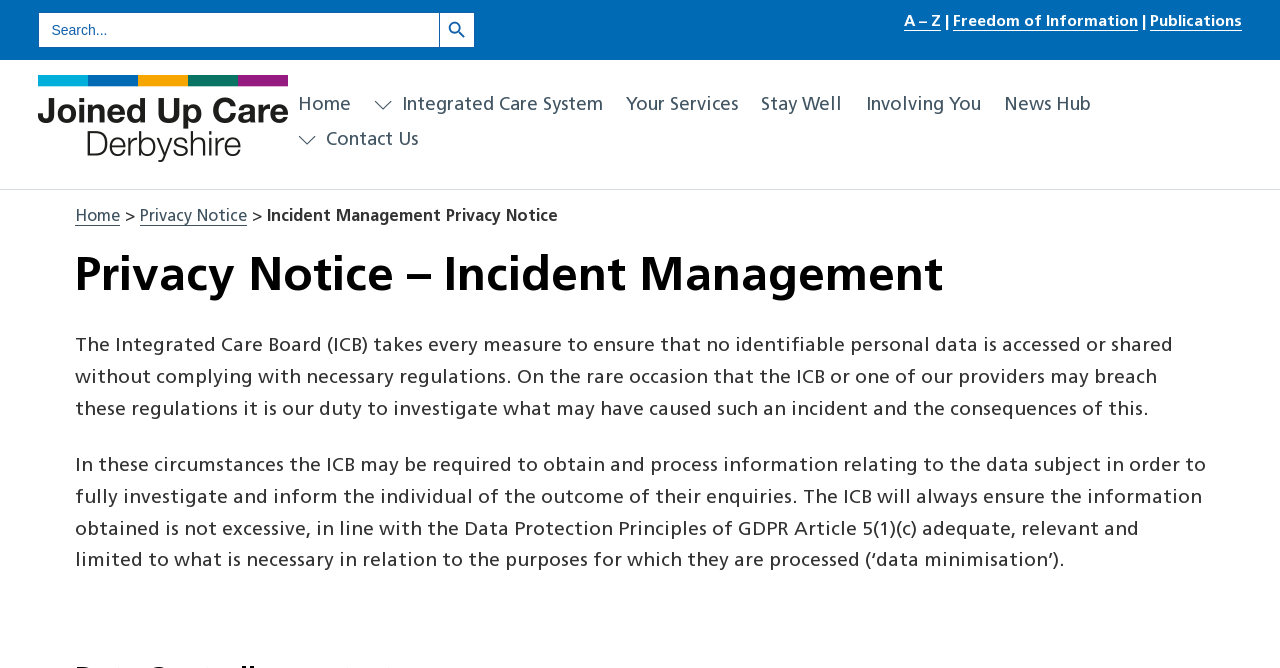Find and provide the bounding box coordinates for the UI element described here: "Home". The coordinates should be given as four float numbers between 0 and 1: [left, top, right, bottom].

[0.058, 0.313, 0.093, 0.339]